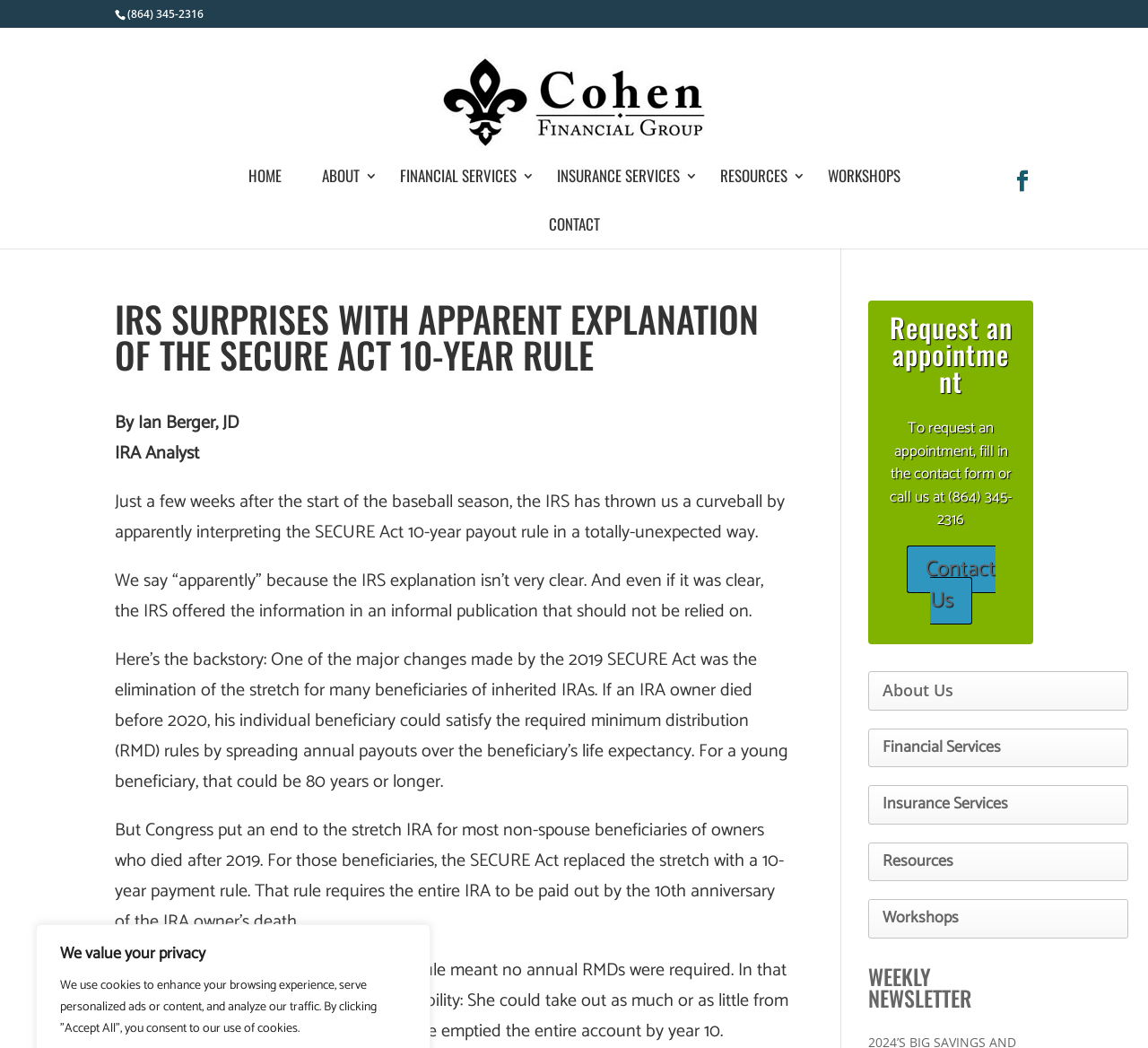What is the phone number to request an appointment?
Please respond to the question with as much detail as possible.

I found the phone number by looking at the 'Request an appointment' section, where it says 'To request an appointment, fill in the contact form or call us at (864) 345-2316'.